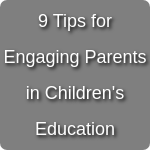Describe in detail everything you see in the image.

The image presents a visually engaging graphic titled "9 Tips for Engaging Parents in Children's Education." The caption highlights the importance of fostering collaboration between parents and educational institutions, emphasizing effective strategies that can strengthen parental involvement in their children's learning journey. The design features bold, clear text set against a neutral background, making the message accessible and inviting to viewers. This image serves as an introduction to content aiming to provide actionable insights for educators and parents alike, promoting a communal approach to enhancing educational outcomes for children.